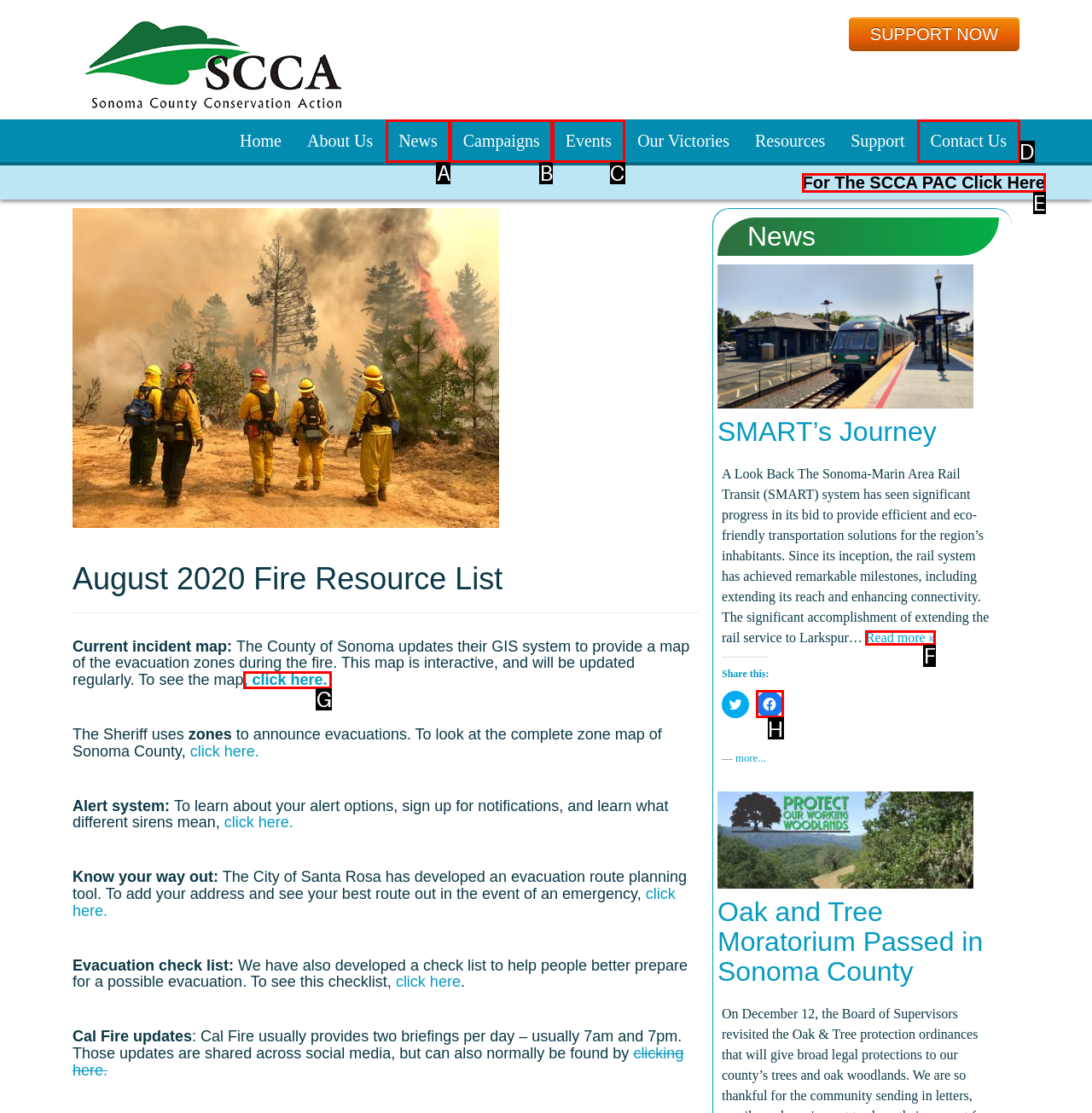Identify which option matches the following description: Read more »
Answer by giving the letter of the correct option directly.

F